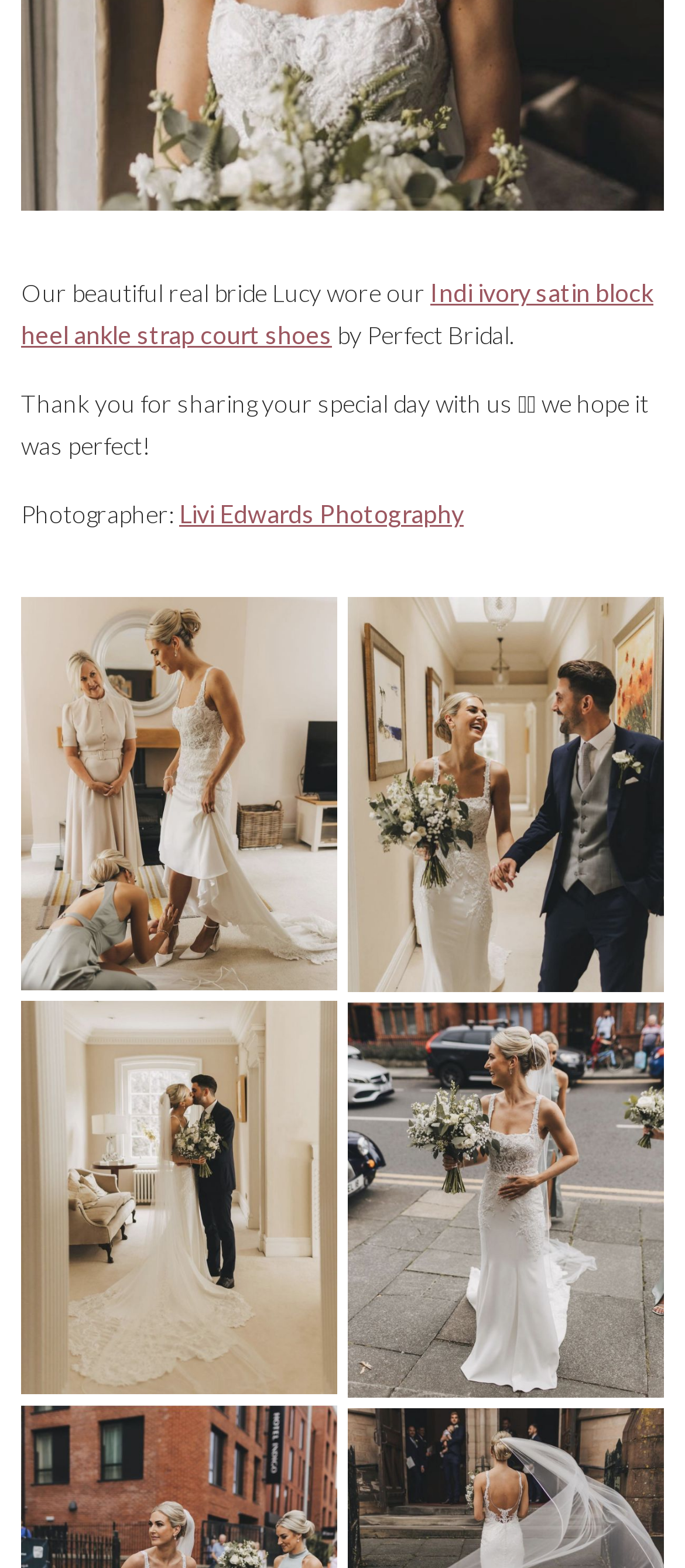How many images of real bride Lucy are there?
Using the image as a reference, deliver a detailed and thorough answer to the question.

There are four images of real bride Lucy wearing Indi shoes, located in different parts of the webpage, each with a link 'Real Bride Lucy wearing Indi shoes'.